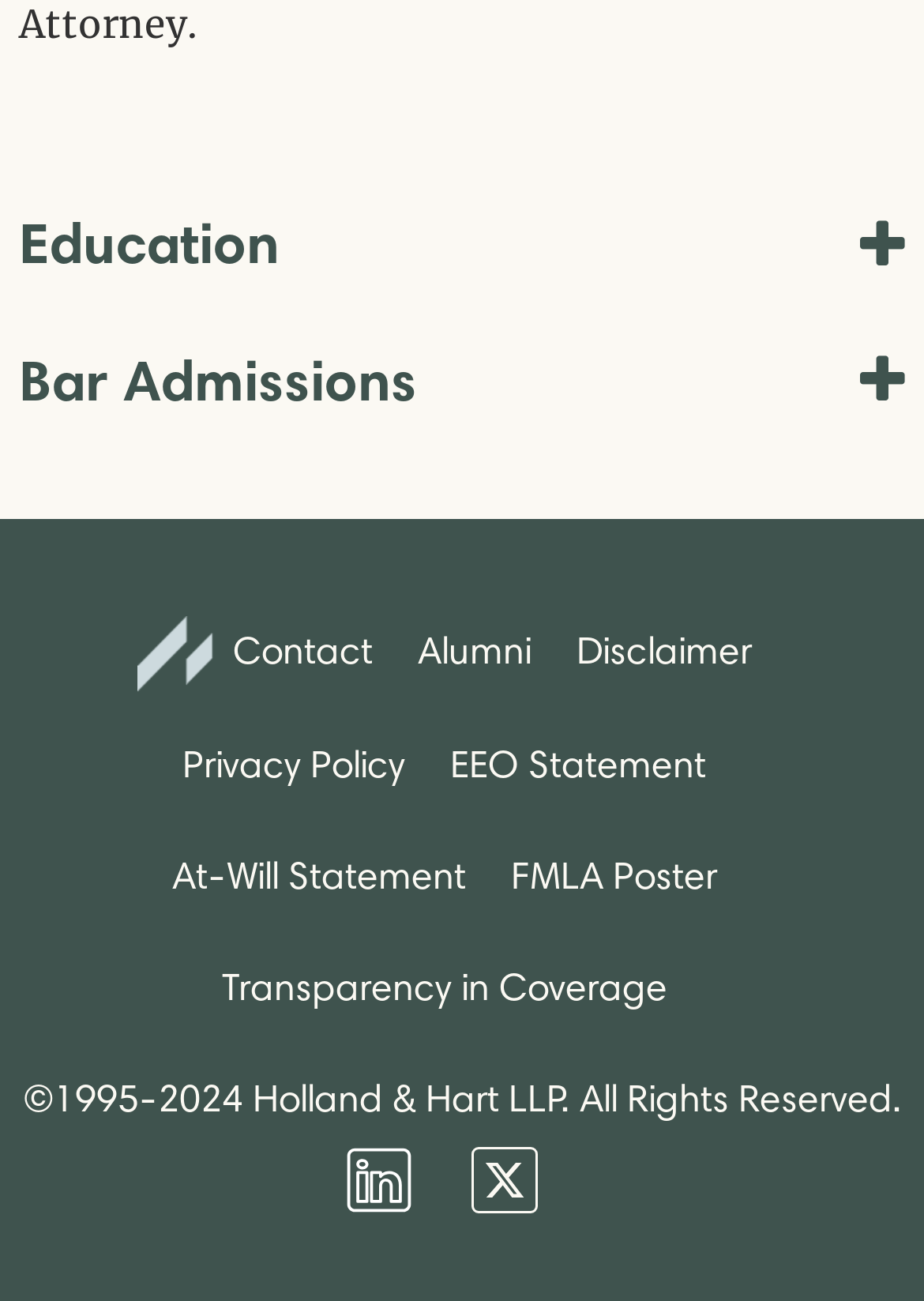Kindly provide the bounding box coordinates of the section you need to click on to fulfill the given instruction: "Click Contact".

[0.148, 0.472, 0.442, 0.56]